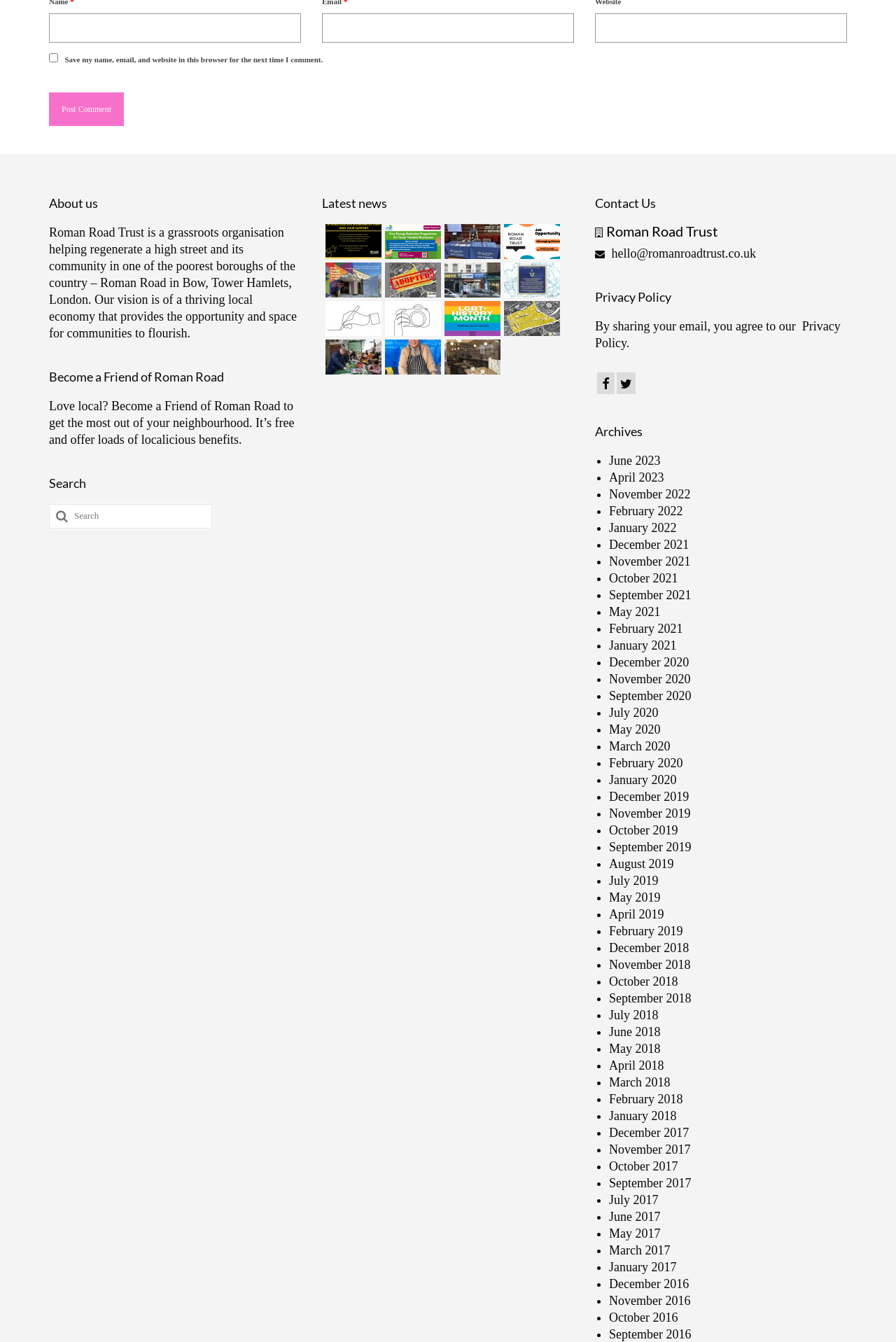Find the bounding box of the web element that fits this description: "parent_node: Website name="url"".

[0.664, 0.01, 0.945, 0.032]